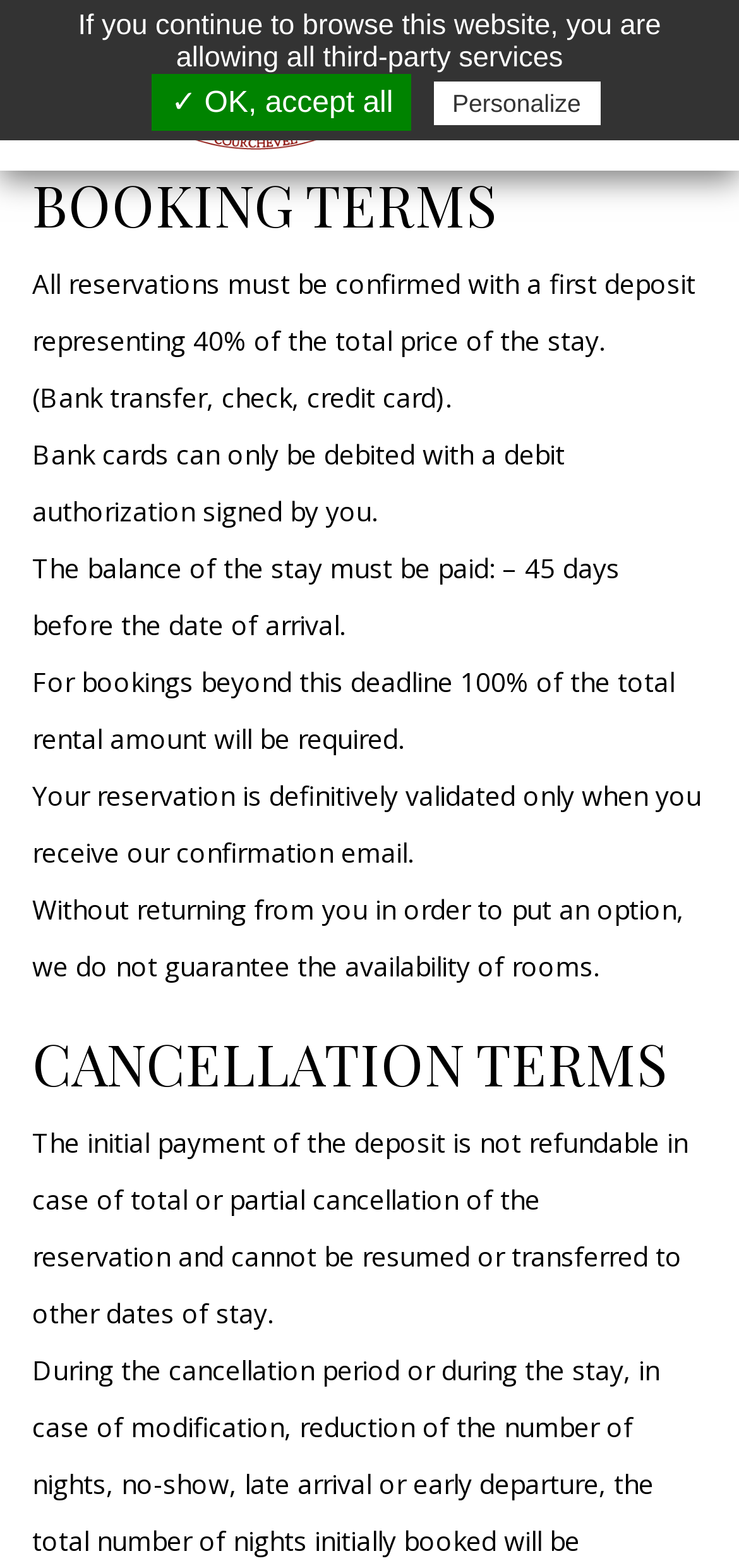Please answer the following question using a single word or phrase: What happens if the initial payment is not refunded?

Total or partial cancellation